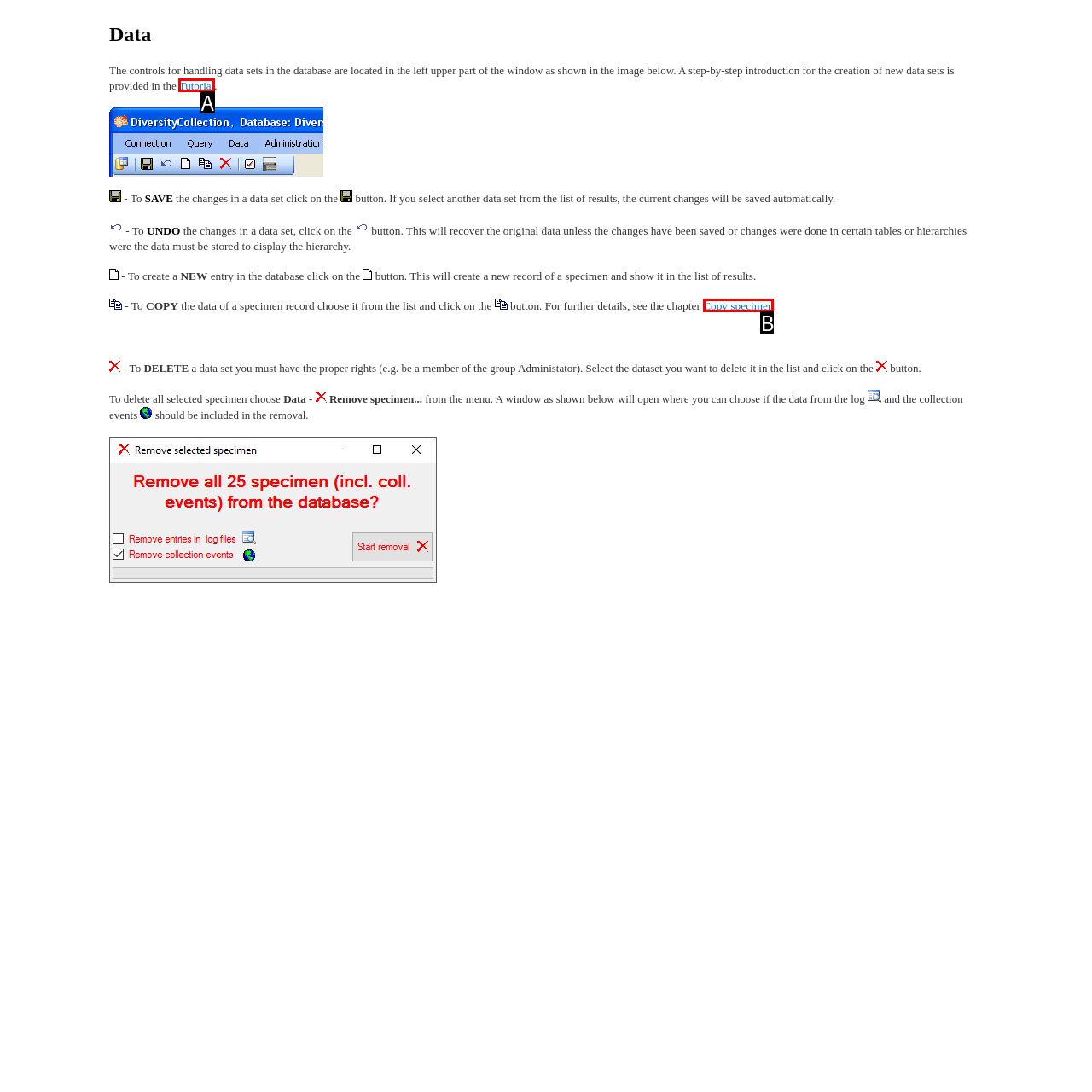Pinpoint the HTML element that fits the description: Tutorial
Answer by providing the letter of the correct option.

A